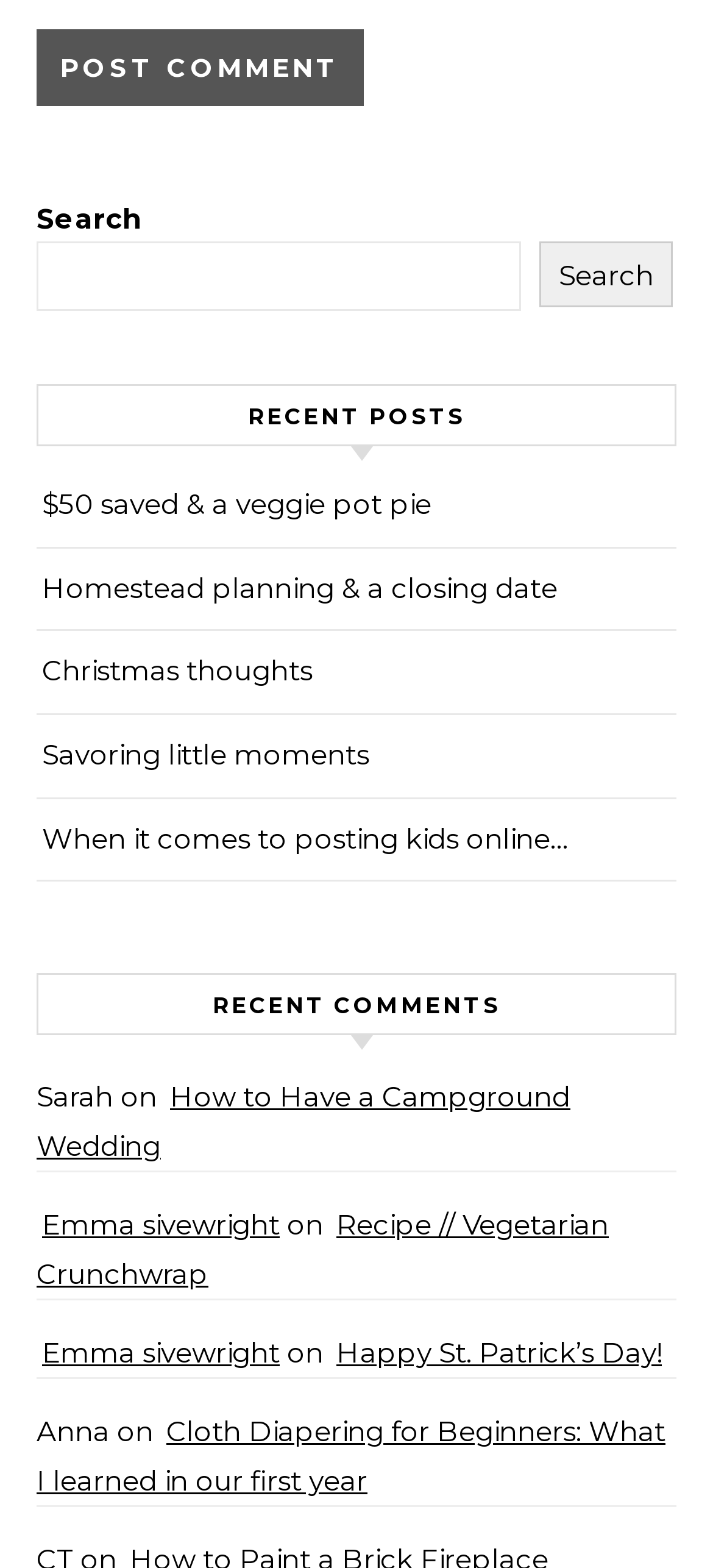Identify the bounding box coordinates of the specific part of the webpage to click to complete this instruction: "Search for something".

[0.051, 0.154, 0.731, 0.198]